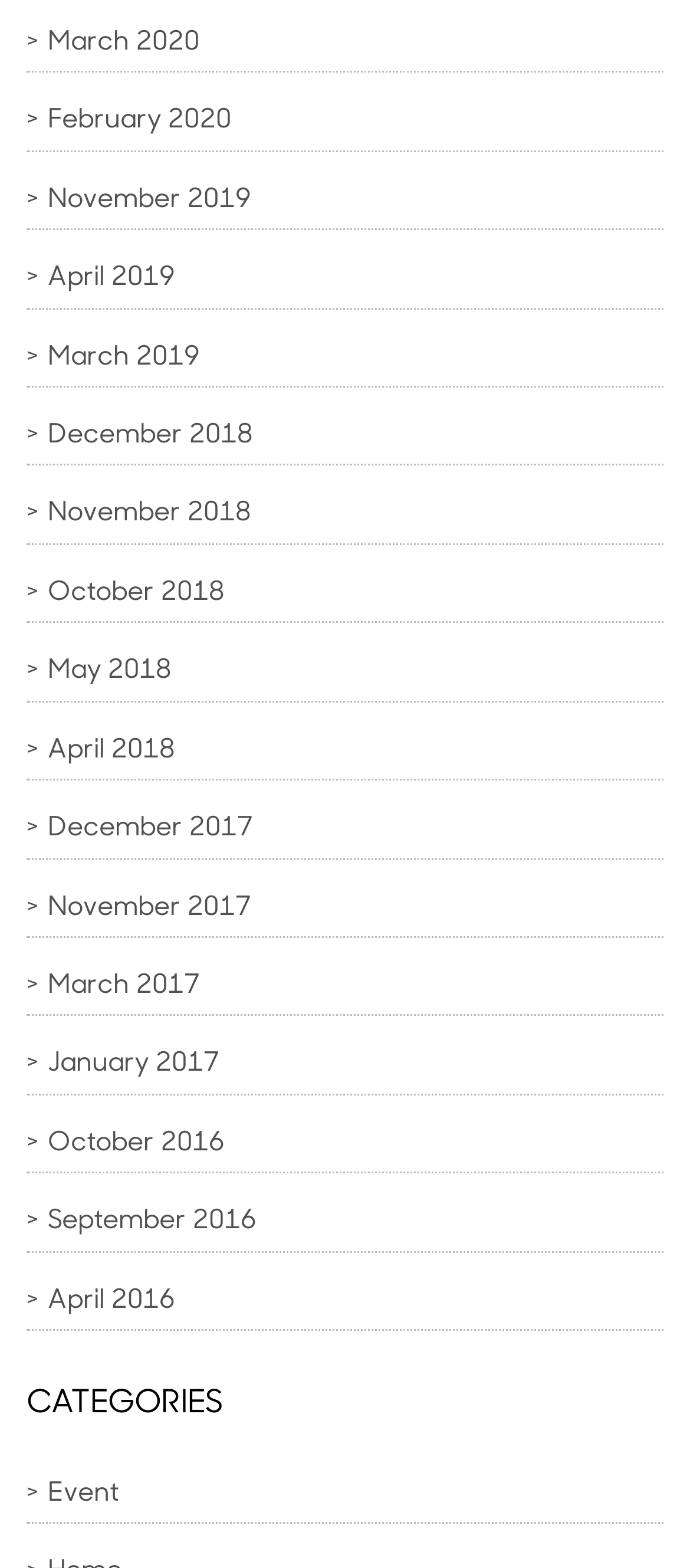Given the element description "January 2017" in the screenshot, predict the bounding box coordinates of that UI element.

[0.069, 0.665, 0.318, 0.688]